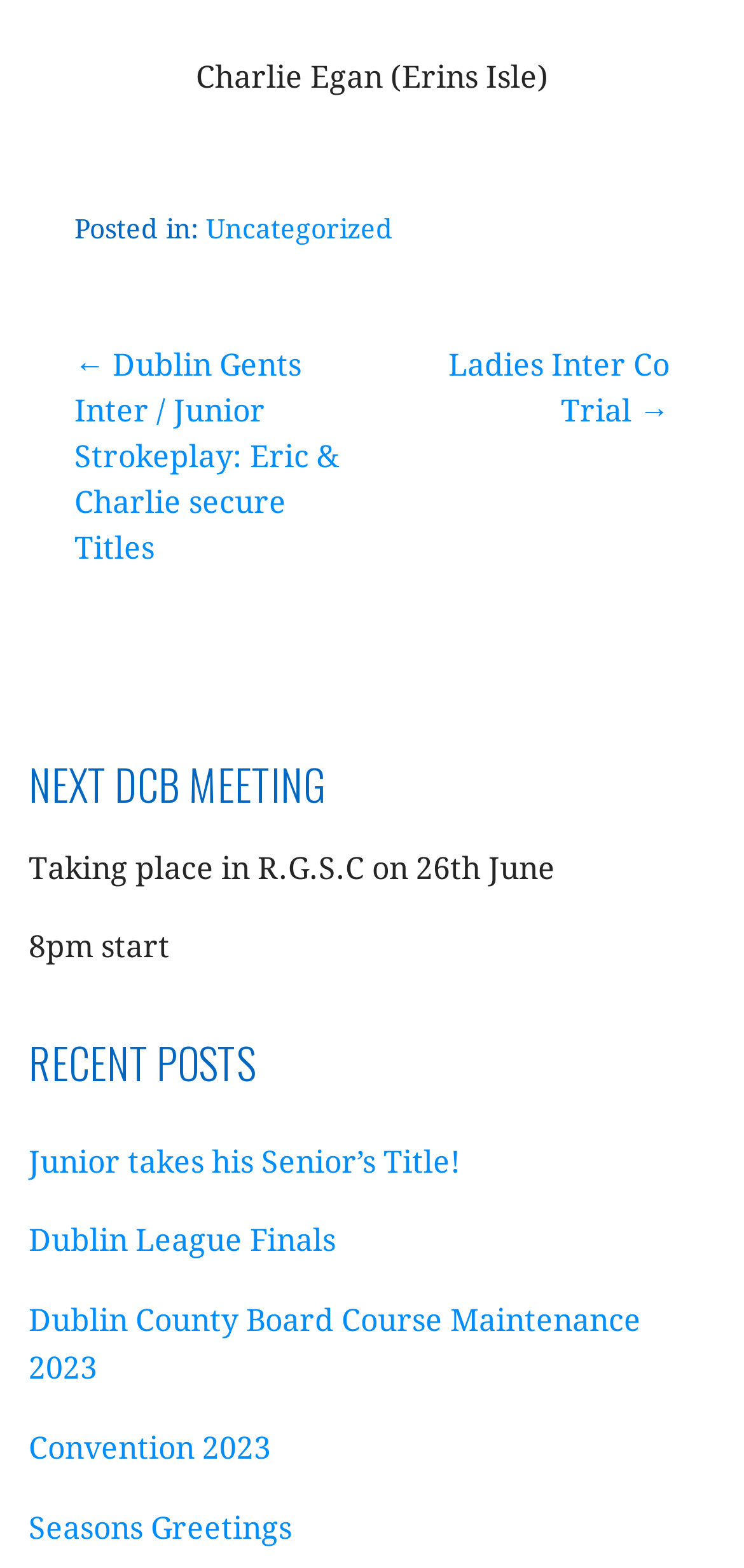Find the bounding box coordinates of the element to click in order to complete the given instruction: "Check out the post about Seasons Greetings."

[0.038, 0.963, 0.392, 0.986]